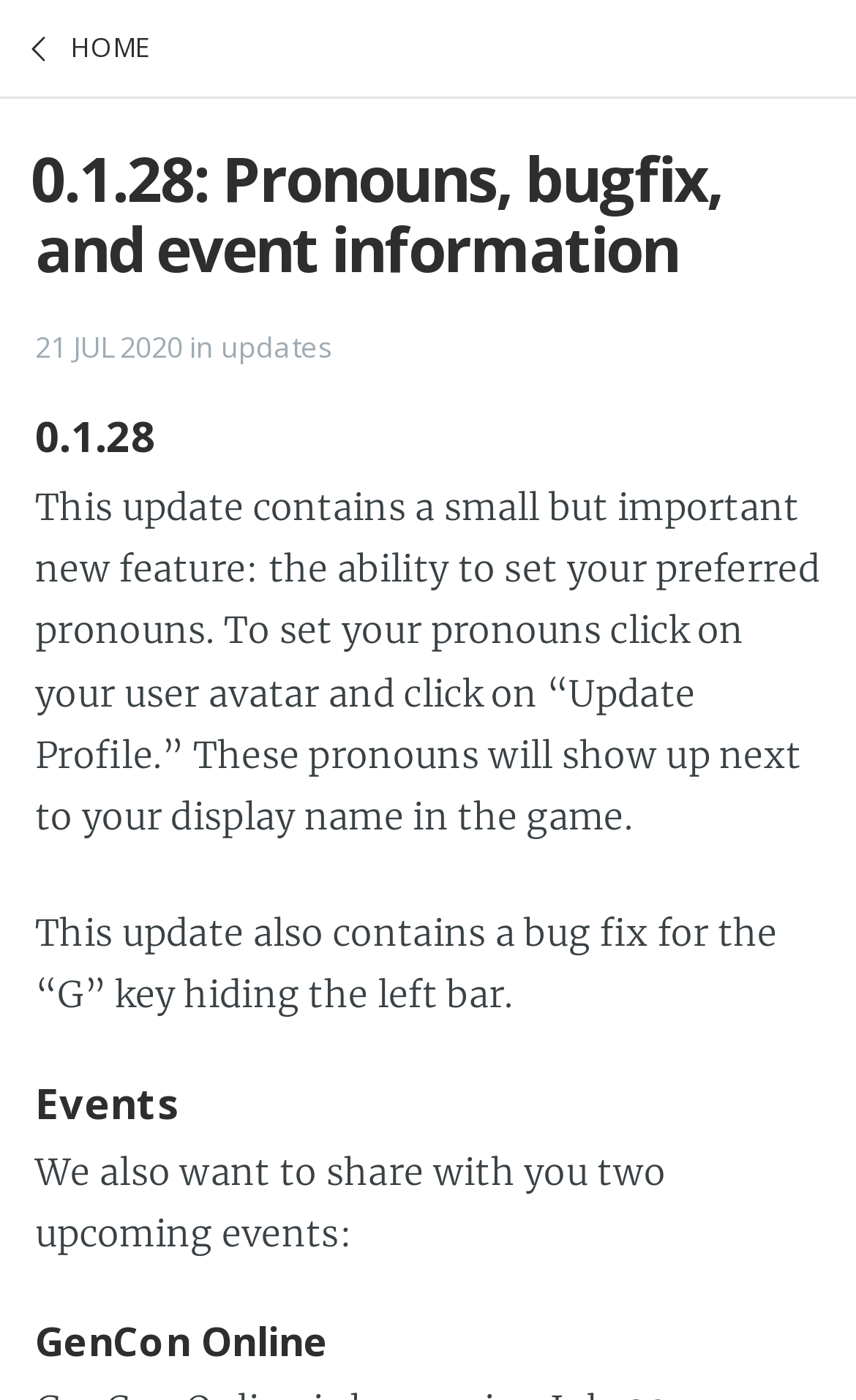Please find and generate the text of the main heading on the webpage.

0.1.28: Pronouns, bugfix, and event information